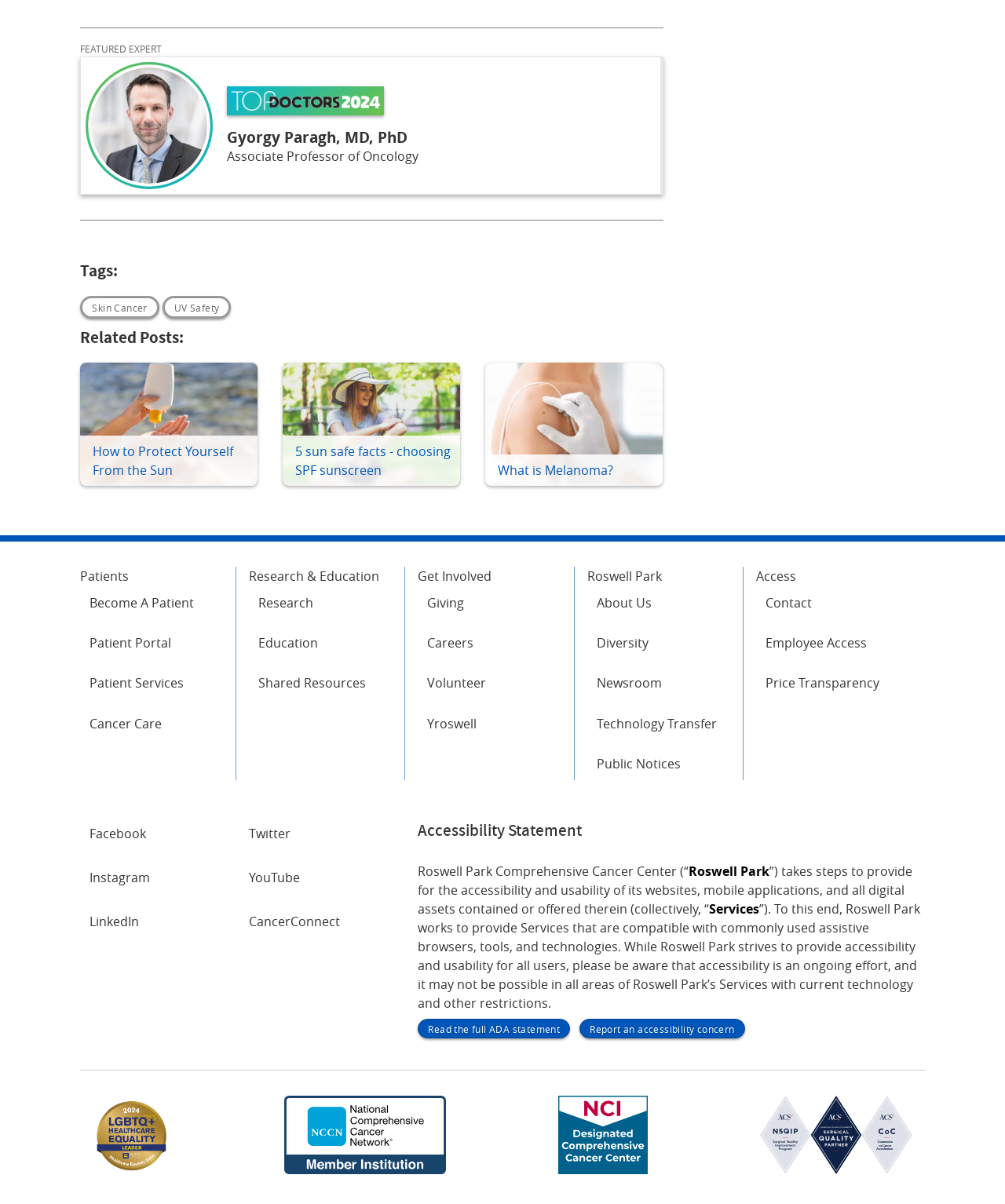Please determine the bounding box coordinates of the section I need to click to accomplish this instruction: "Click on the 'Become A Patient' link".

[0.08, 0.488, 0.228, 0.514]